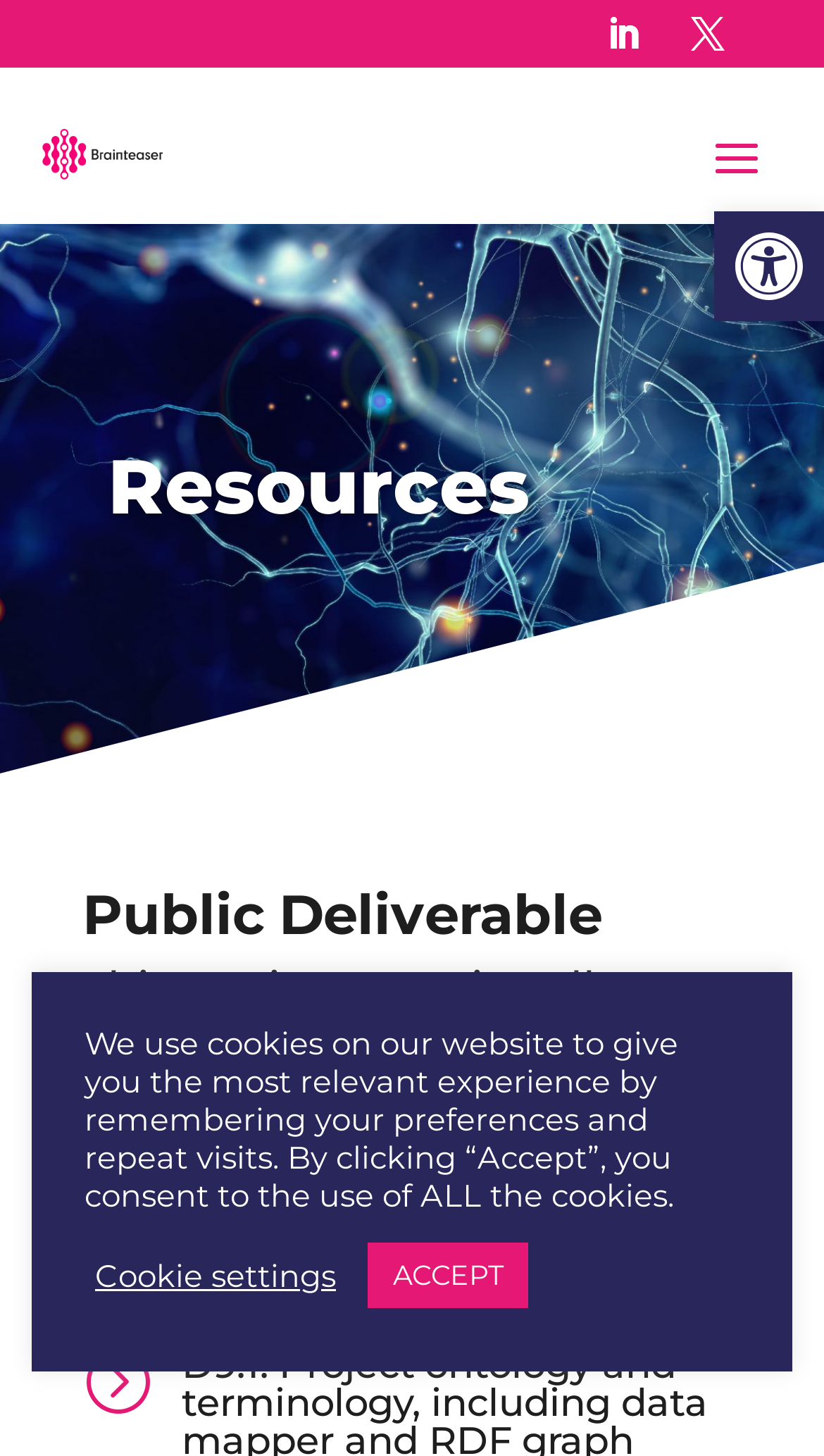Explain the webpage's design and content in an elaborate manner.

The webpage is titled "Resources - Brainteaser" and has a toolbar accessibility tool icon located at the top right corner, which is accompanied by a link to open the toolbar. Below the toolbar, there are three links aligned horizontally, with the first link being an empty string, and the other two links containing icons.

The main content of the webpage is divided into two sections. The first section is headed by "Resources" and contains a link to "Resources" below the heading. This section takes up most of the webpage's width and is positioned near the top.

The second section is headed by "Public Deliverable" and contains a subheading that describes the section as containing all public deliverables produced by the project. This section is positioned below the first section and takes up a similar width.

At the bottom of the webpage, there is a notice about the use of cookies on the website, which informs users that by clicking "Accept", they consent to the use of all cookies. This notice is accompanied by two links: "Cookie settings" and "ACCEPT", with the "ACCEPT" link being positioned to the right of the "Cookie settings" link.